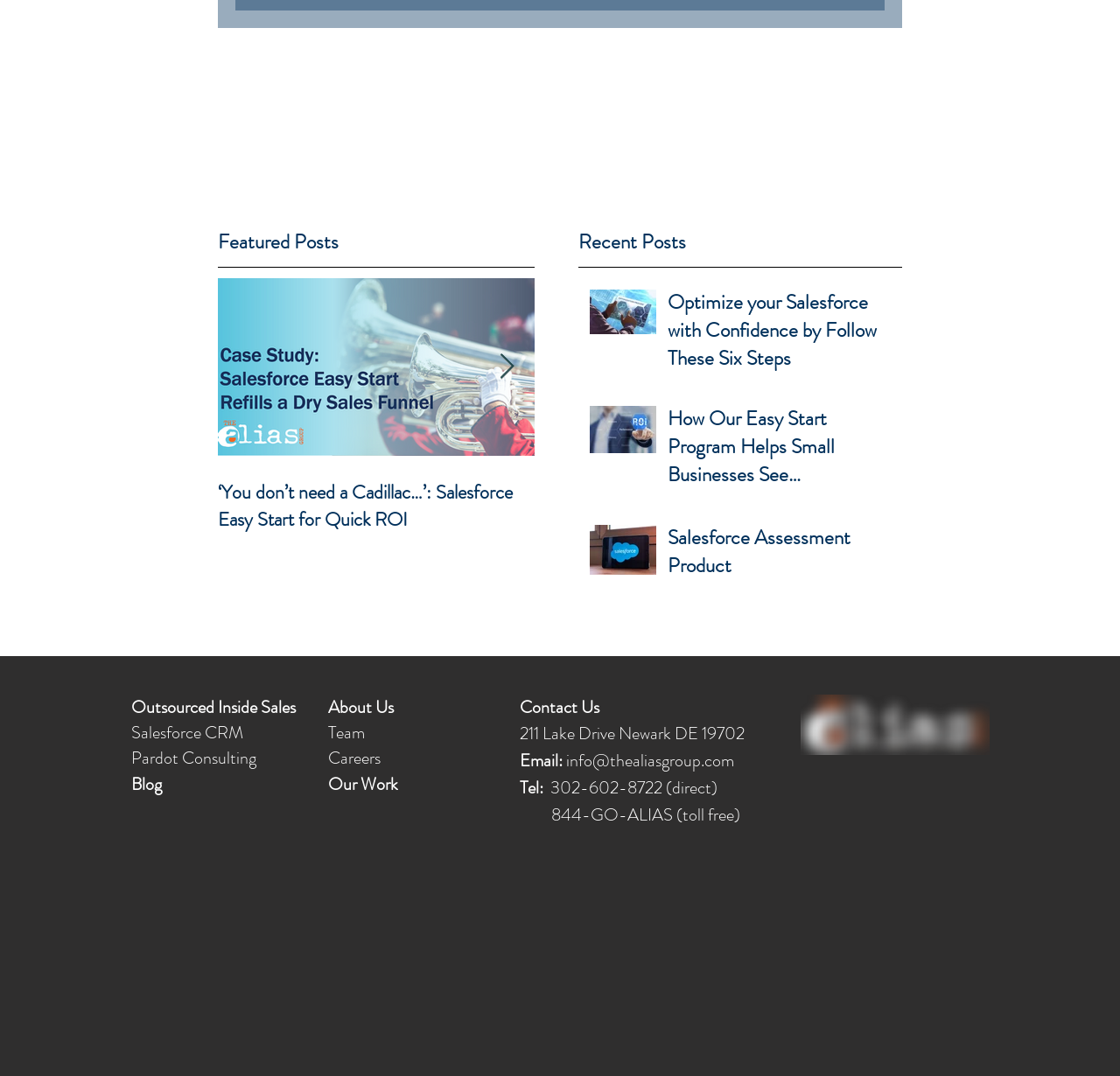Please identify the coordinates of the bounding box that should be clicked to fulfill this instruction: "Click on 'Next Item'".

[0.445, 0.329, 0.459, 0.353]